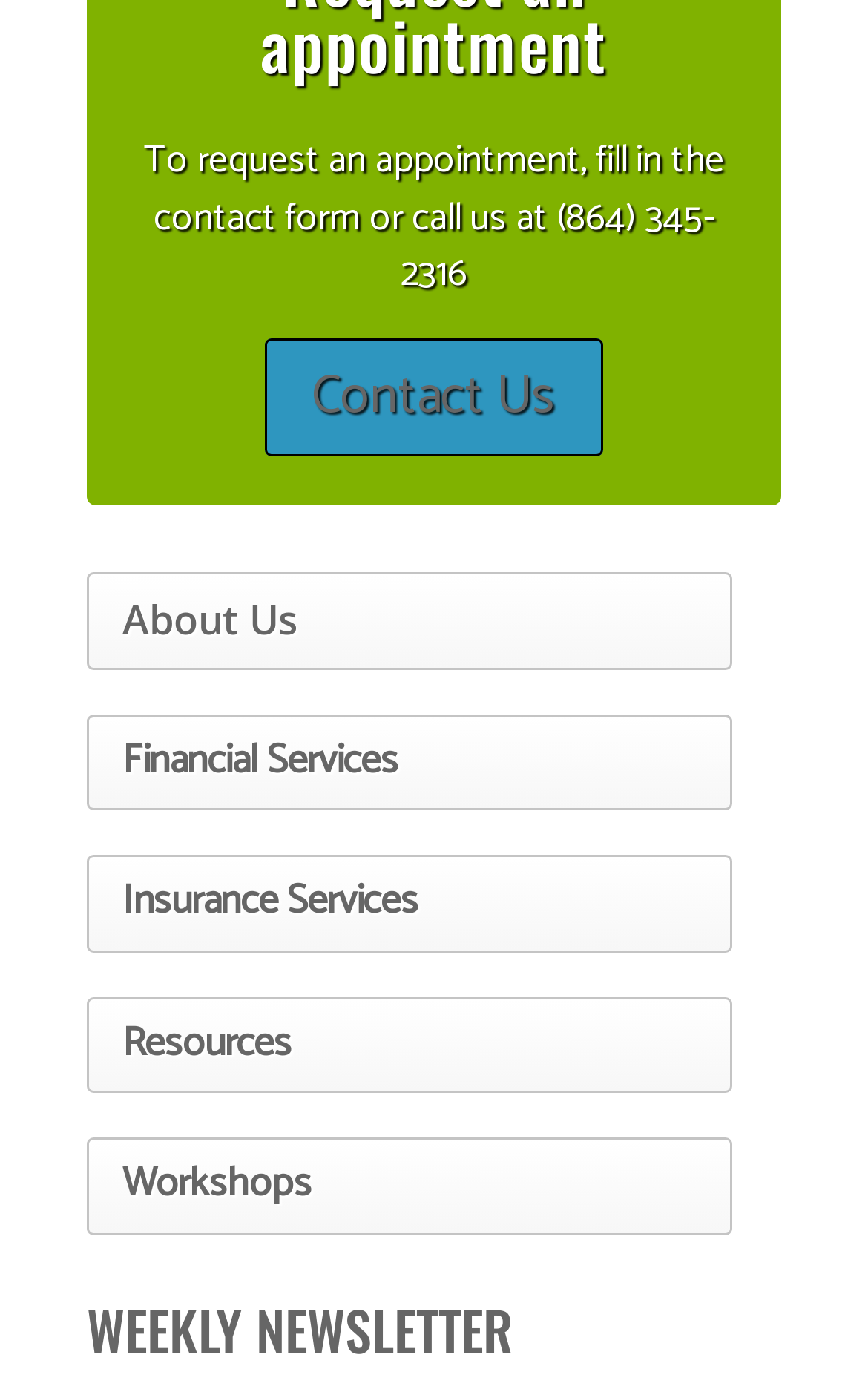Look at the image and give a detailed response to the following question: Is there a contact form on the page?

The static text at the top of the page mentions 'fill in the contact form' as an option to request an appointment, which implies that there is a contact form on the page.